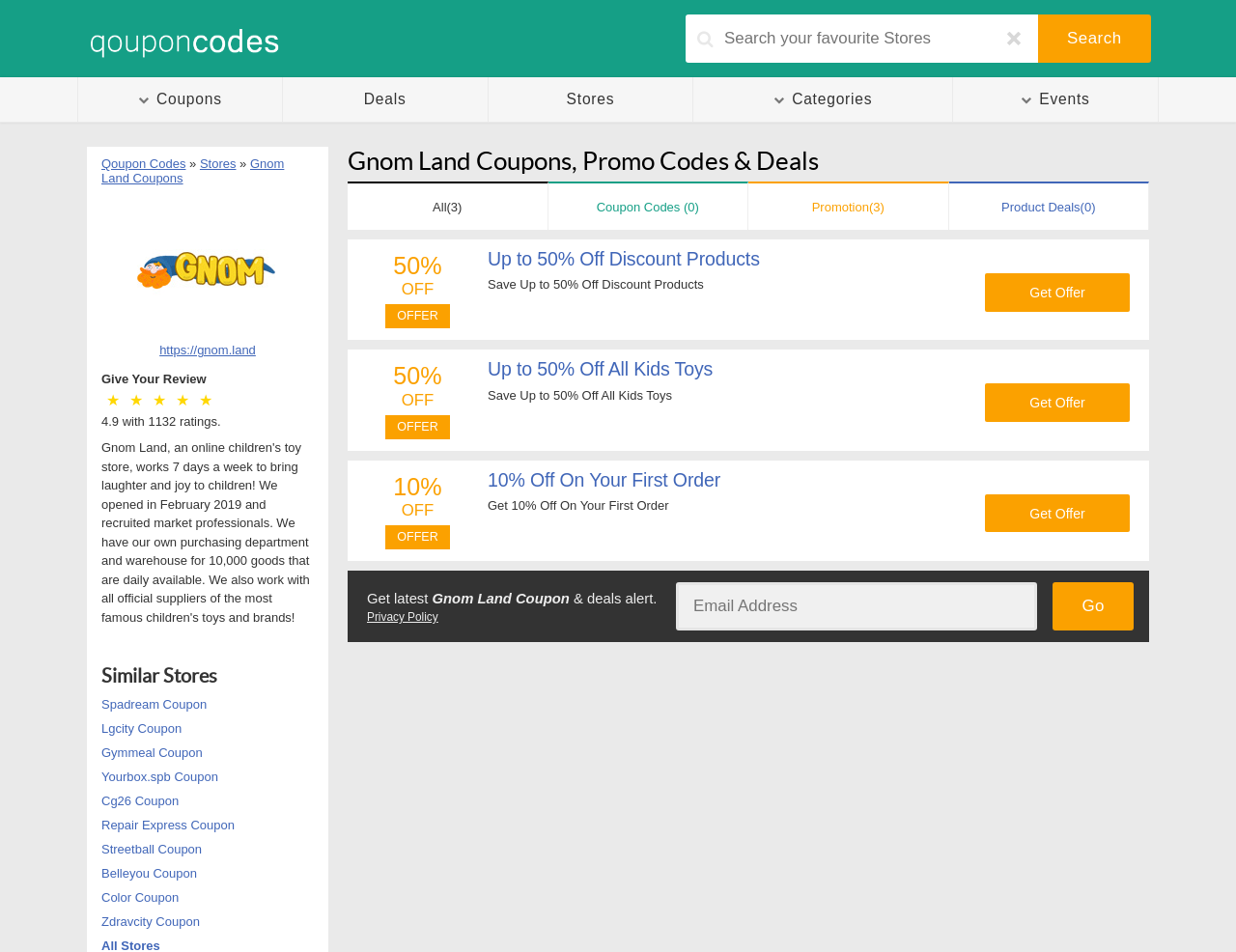Extract the heading text from the webpage.

Gnom Land Coupons, Promo Codes & Deals